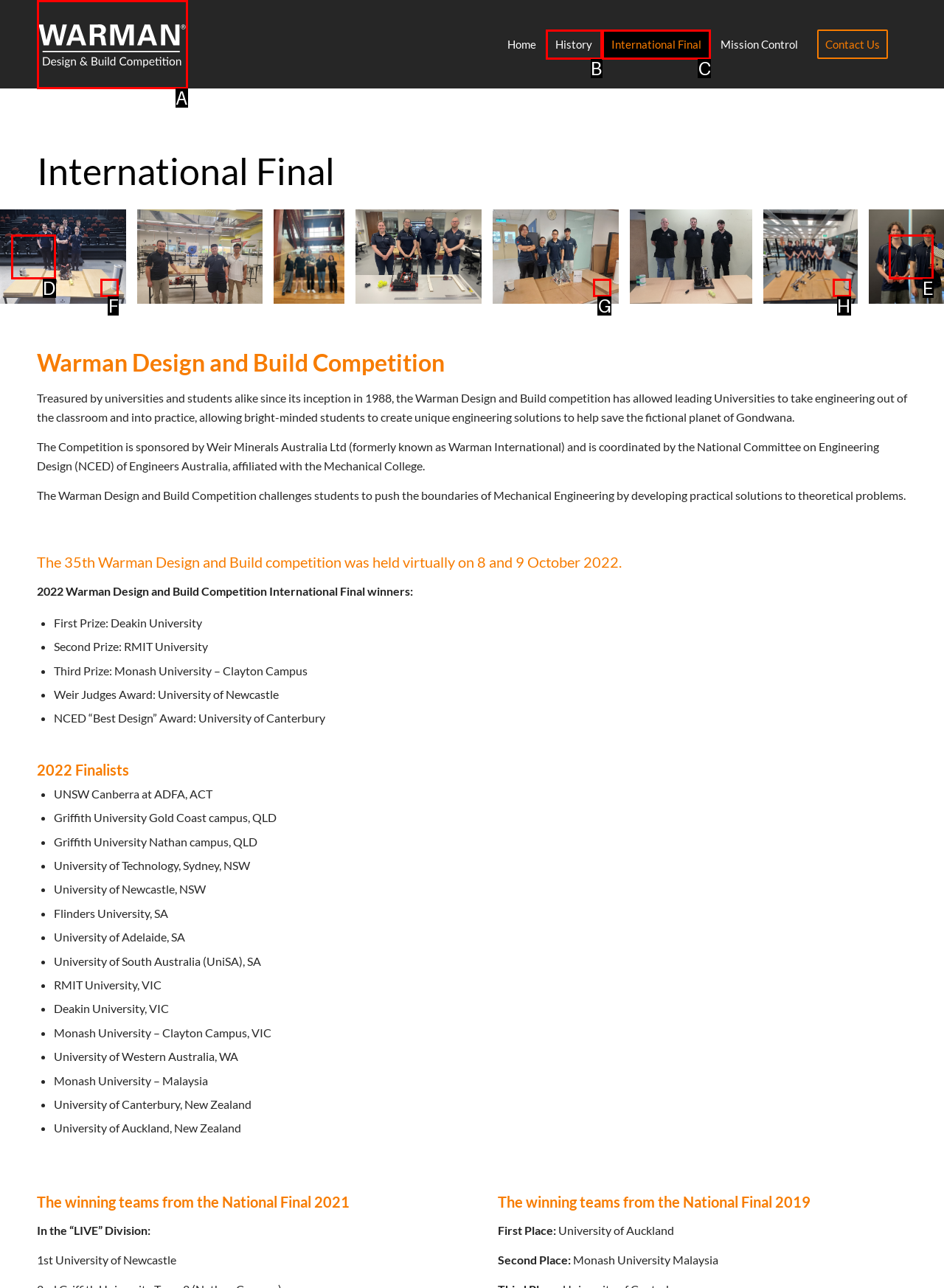For the task: View International Final, tell me the letter of the option you should click. Answer with the letter alone.

C